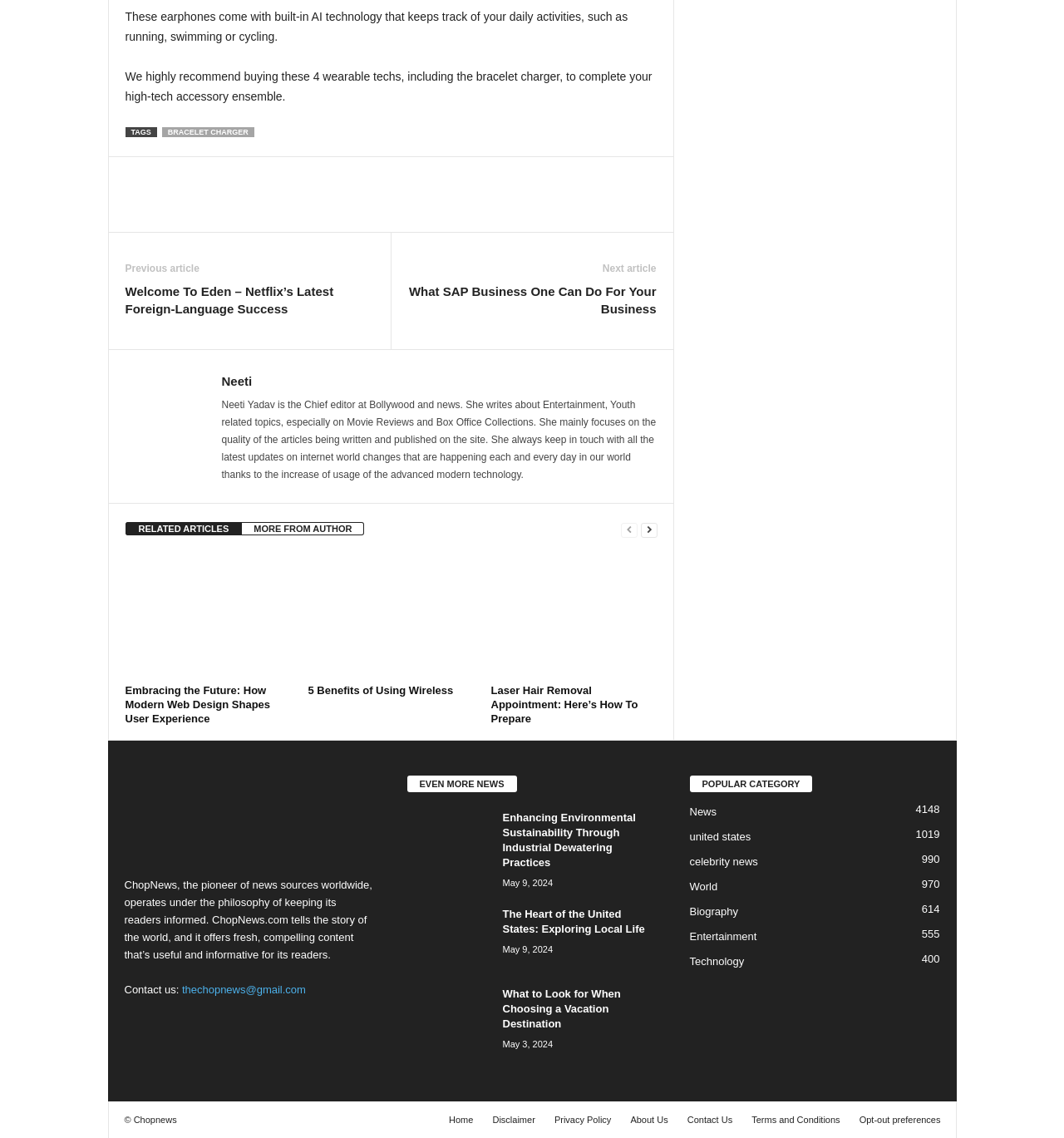How many articles are in the 'RELATED ARTICLES' section?
From the screenshot, provide a brief answer in one word or phrase.

4